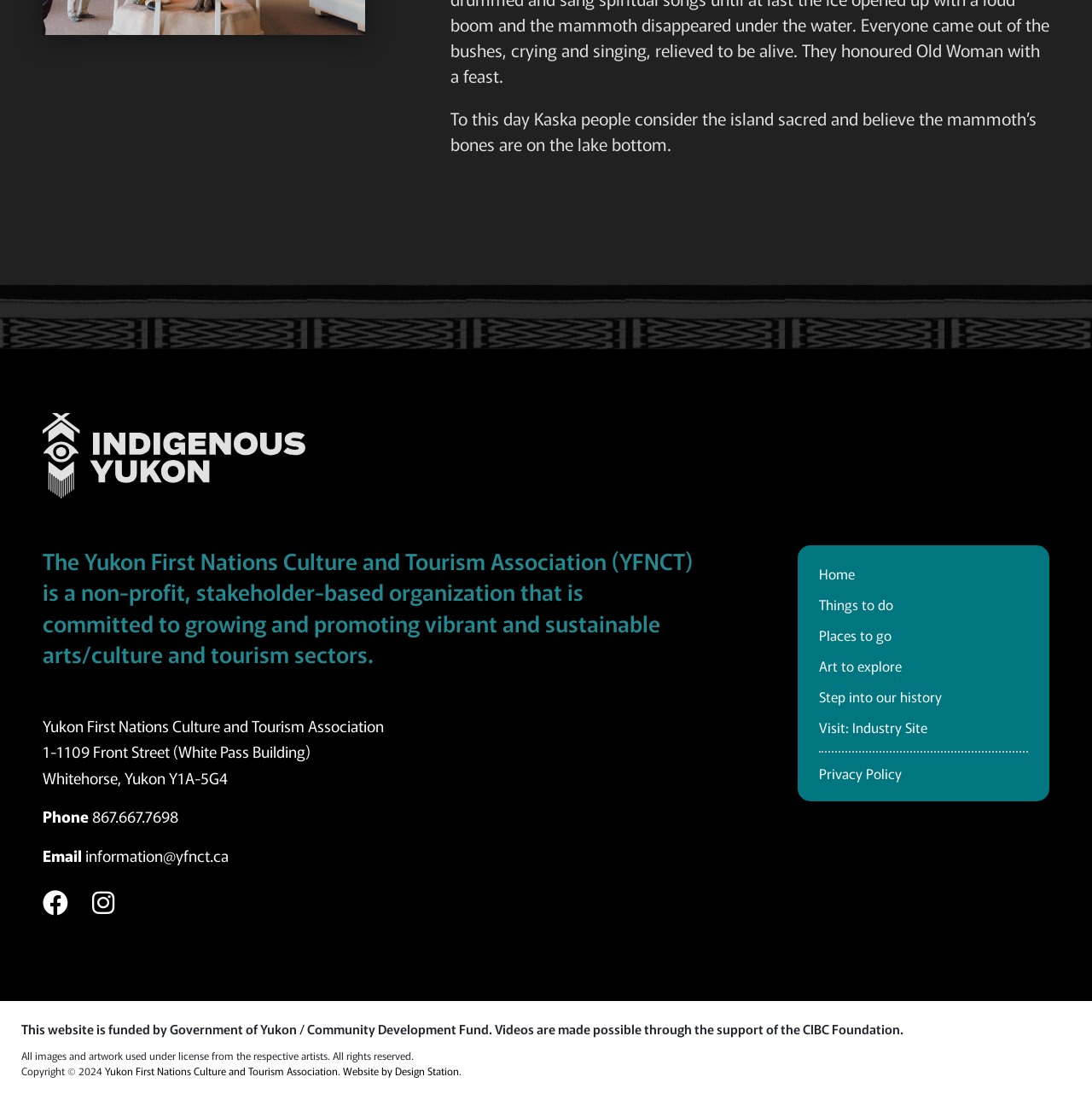Using a single word or phrase, answer the following question: 
What is the purpose of the Yukon First Nations Culture and Tourism Association?

To grow and promote vibrant and sustainable arts/culture and tourism sectors